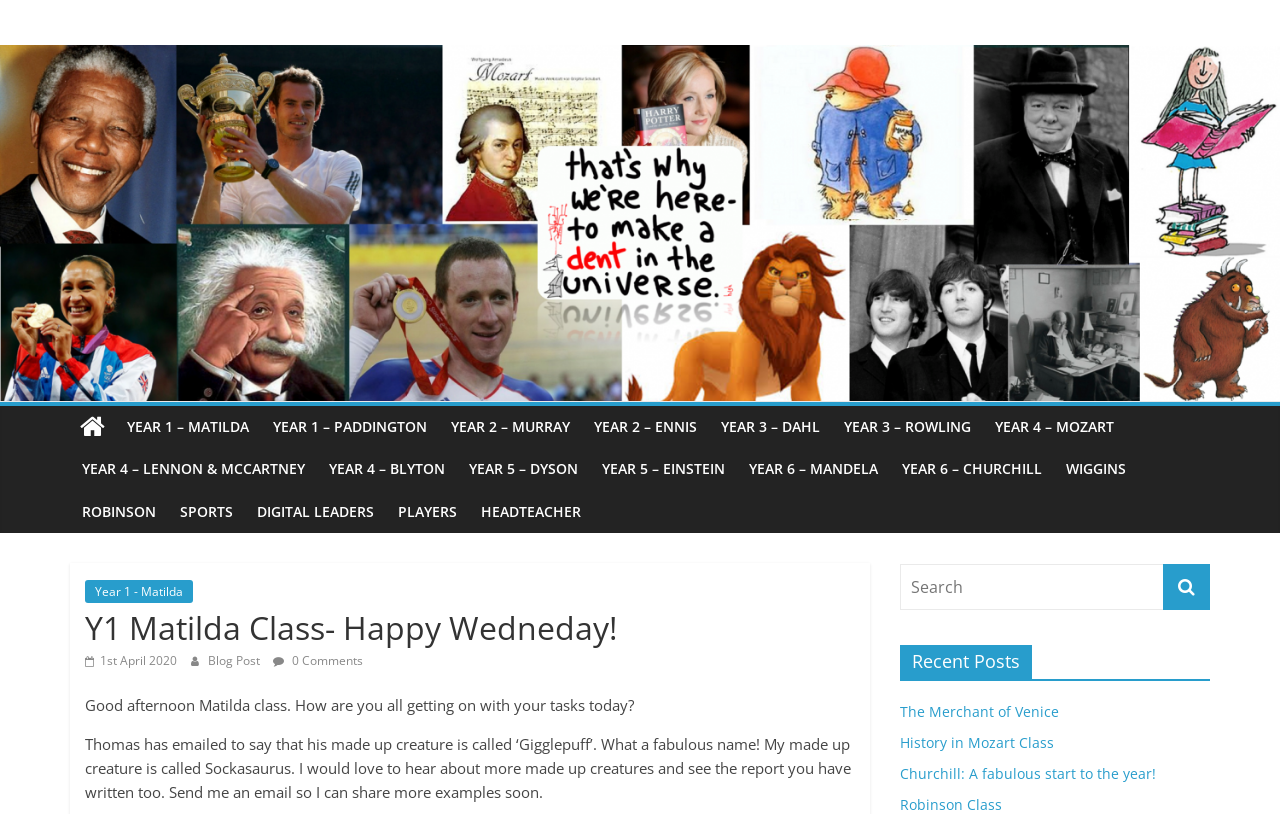Find the bounding box of the element with the following description: "Sports". The coordinates must be four float numbers between 0 and 1, formatted as [left, top, right, bottom].

[0.131, 0.603, 0.191, 0.655]